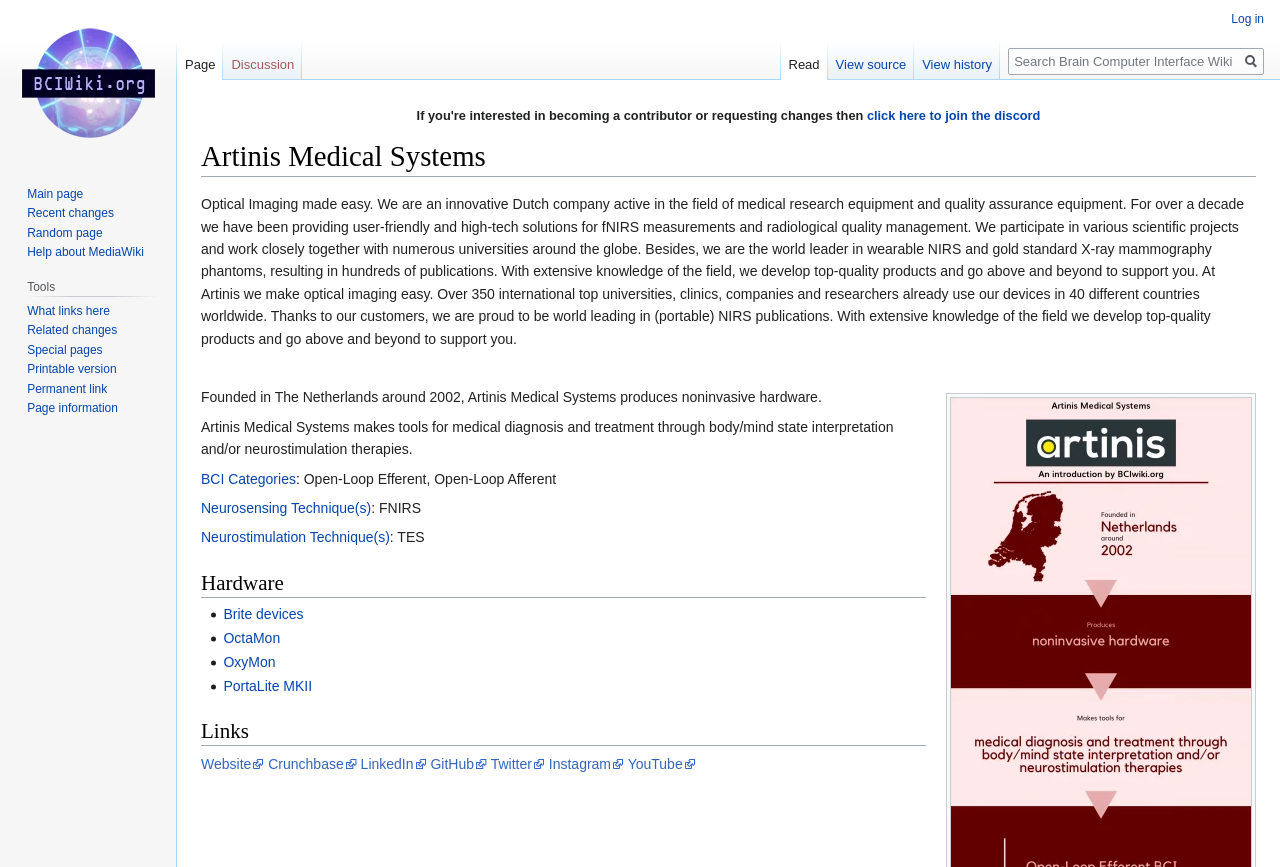Illustrate the webpage thoroughly, mentioning all important details.

The webpage is about Artinis Medical Systems, a company that specializes in medical research equipment and quality assurance equipment. At the top of the page, there is a heading that reads "Artinis Medical Systems" and a link to join a Discord channel. Below this, there is a brief description of the company, highlighting its innovative approach to medical research and its global presence.

To the left of the page, there are several navigation menus, including "Personal tools", "Namespaces", "Views", and "Tools". These menus contain links to various pages, such as login, page history, and special pages.

The main content of the page is divided into sections, including "Hardware" and "Links". The "Hardware" section lists several devices, including Brite devices, OctaMon, OxyMon, and PortaLite MKII, each with a link to more information. The "Links" section provides links to the company's website, as well as its social media profiles on Crunchbase, LinkedIn, GitHub, Twitter, Instagram, and YouTube.

At the bottom of the page, there is a search bar and a link to visit the main page. There are also several links to other pages, including the main page, recent changes, and help about MediaWiki.

Overall, the webpage provides an overview of Artinis Medical Systems and its products, as well as links to more information and resources.